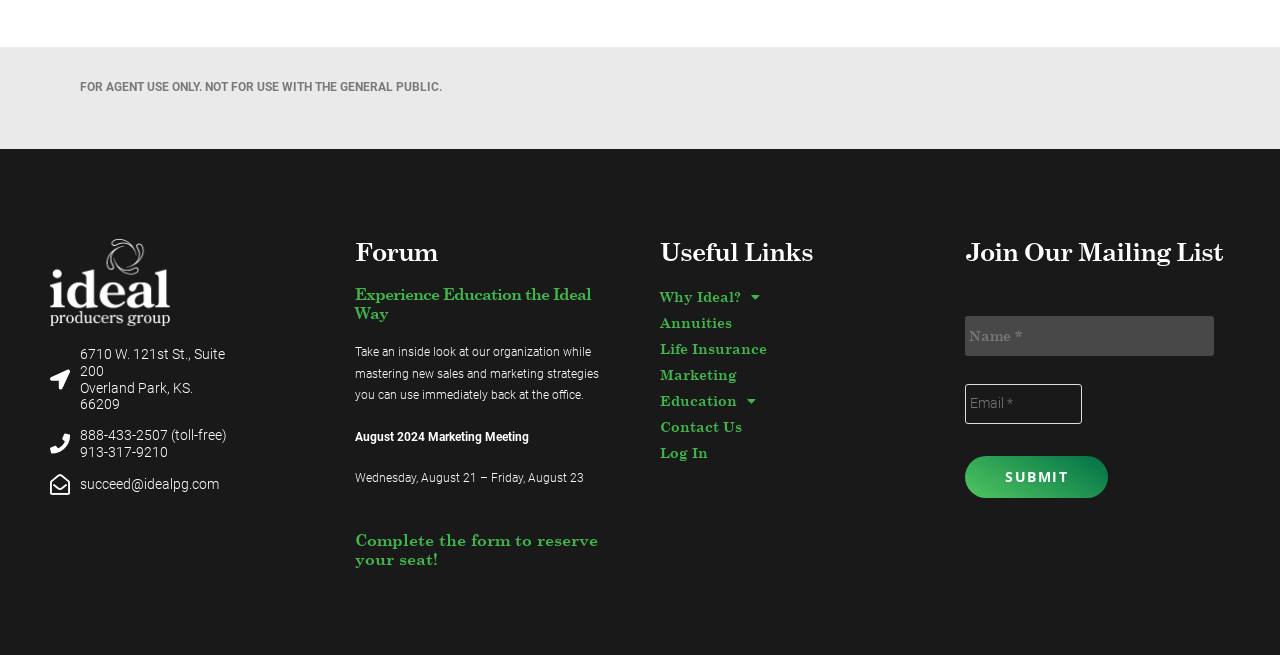Identify the bounding box coordinates necessary to click and complete the given instruction: "Click the 'Contact Us' link".

[0.508, 0.632, 0.723, 0.671]